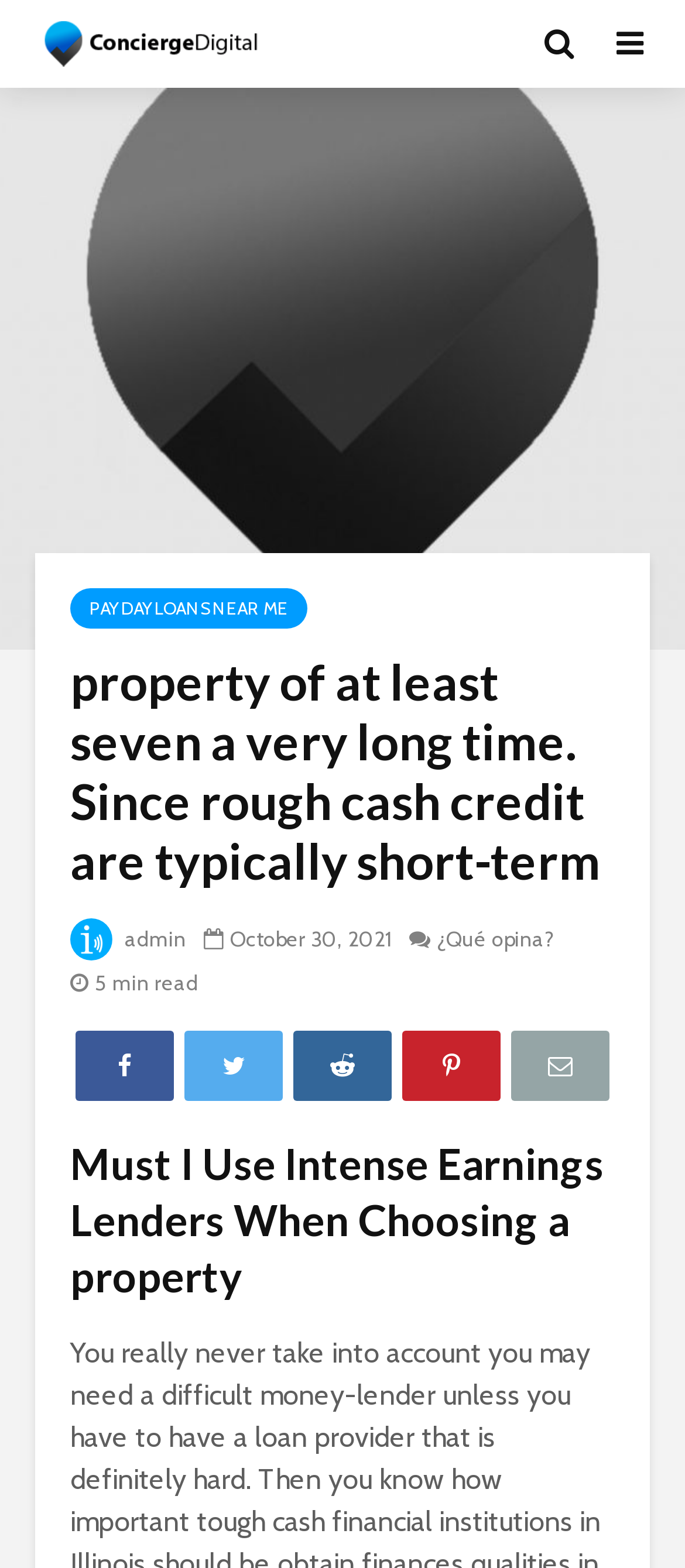Identify the bounding box for the described UI element: "admin".

[0.103, 0.59, 0.272, 0.607]